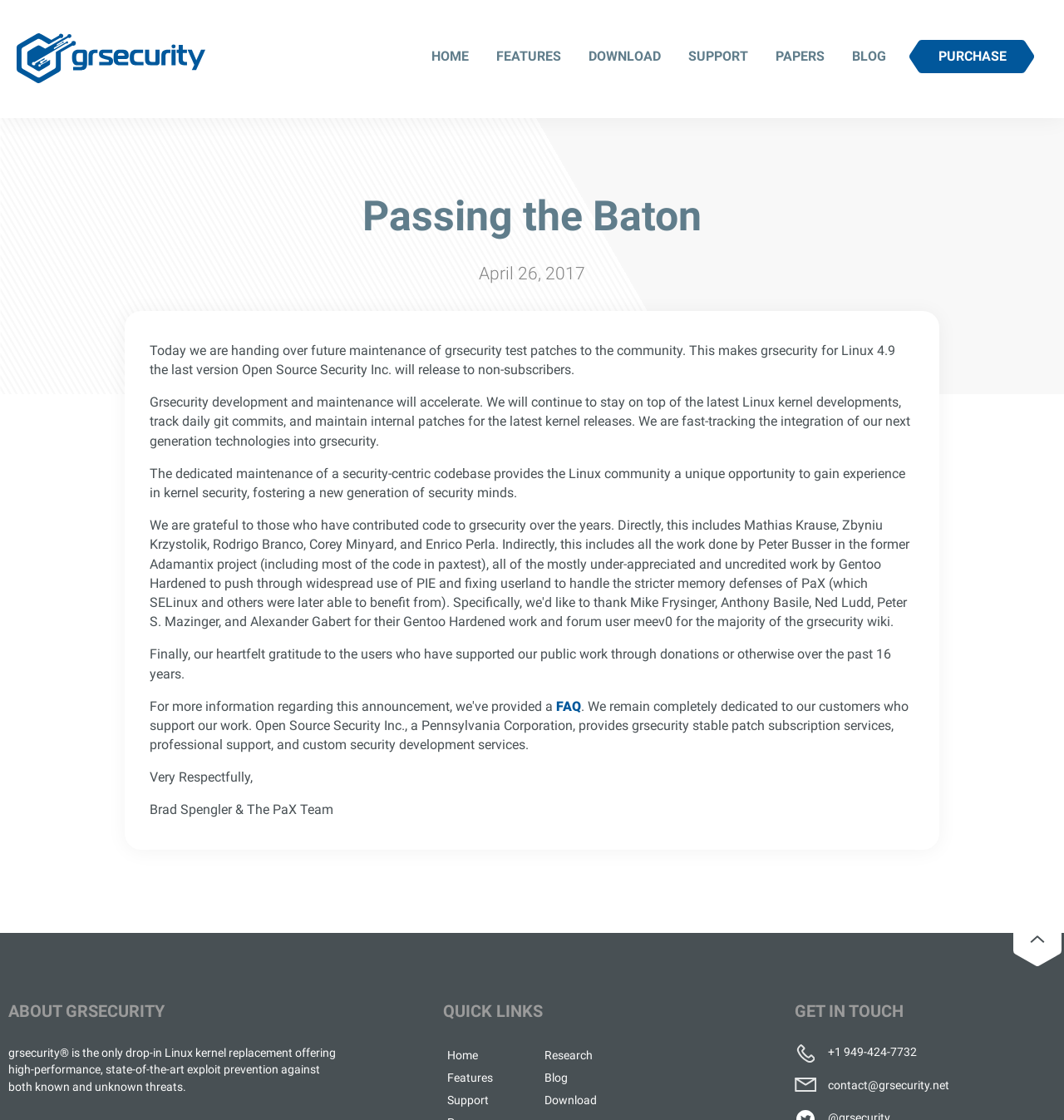Carefully examine the image and provide an in-depth answer to the question: How can users get in touch with grsecurity?

The 'GET IN TOUCH' section at the bottom of the webpage provides a phone number and an email address, which are +1 949-424-7732 and contact@grsecurity.net, respectively. These can be used to get in touch with grsecurity.